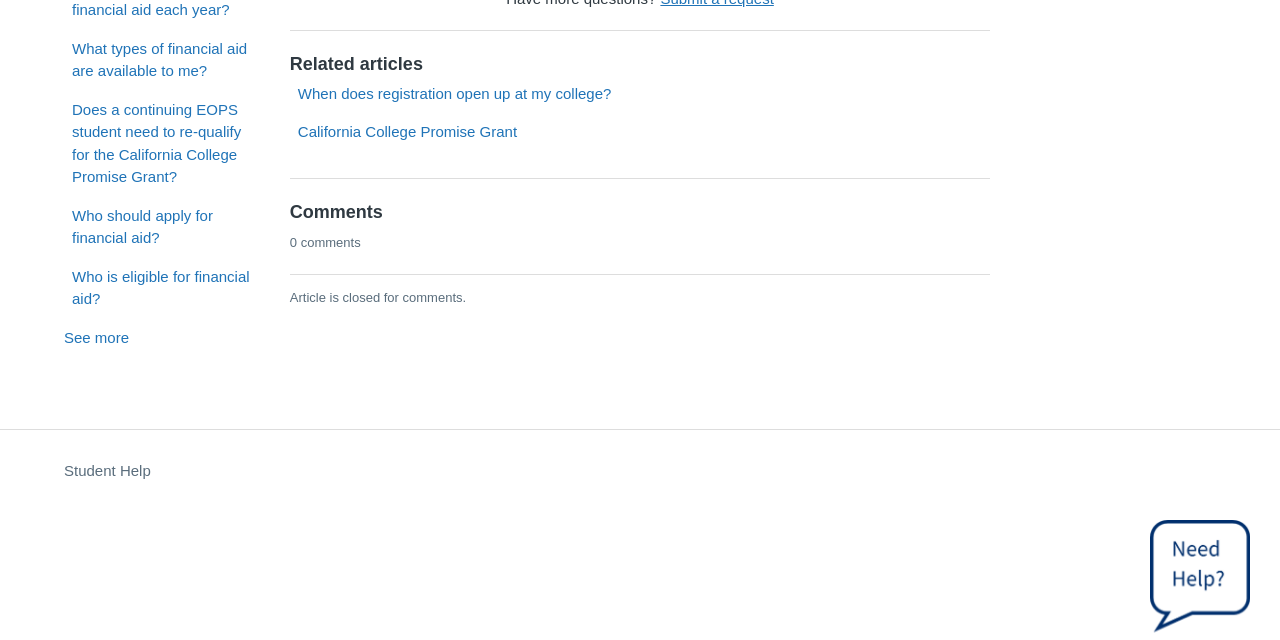Based on the element description title="Start Chat", identify the bounding box of the UI element in the given webpage screenshot. The coordinates should be in the format (top-left x, top-left y, bottom-right x, bottom-right y) and must be between 0 and 1.

[0.898, 0.812, 0.977, 0.969]